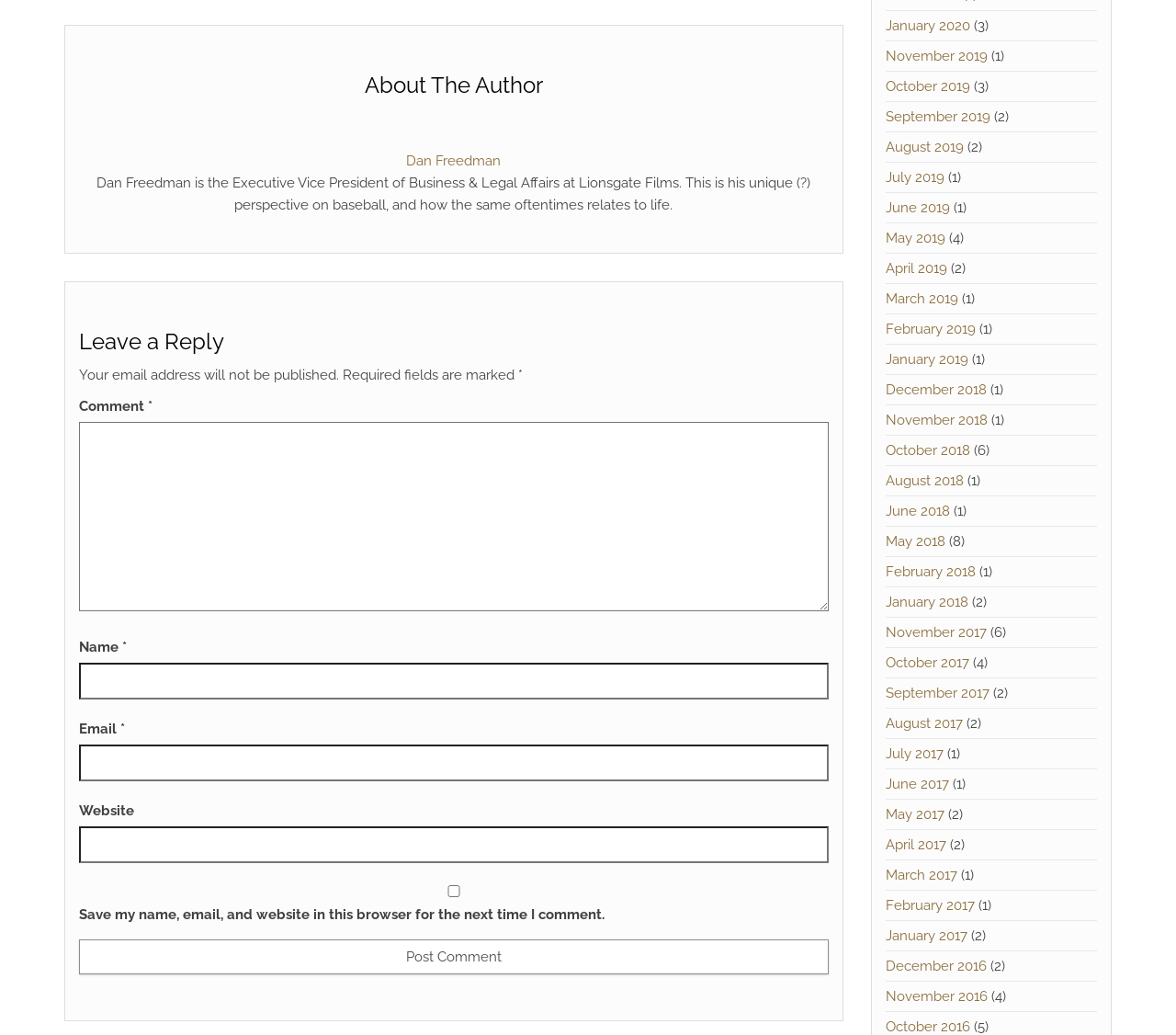From the screenshot, find the bounding box of the UI element matching this description: "parent_node: Email * aria-describedby="email-notes" name="email"". Supply the bounding box coordinates in the form [left, top, right, bottom], each a float between 0 and 1.

[0.067, 0.719, 0.704, 0.755]